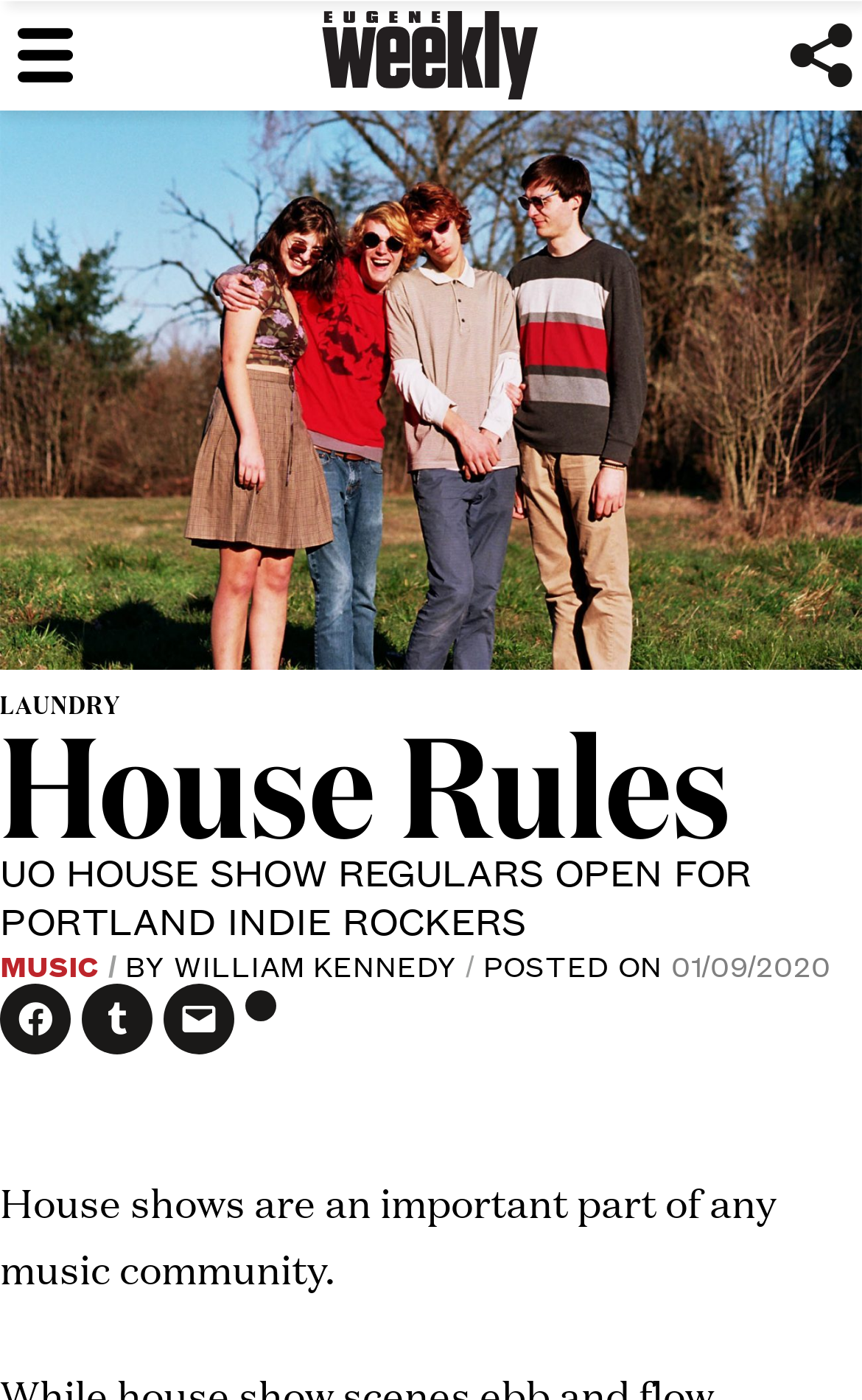Identify the bounding box coordinates for the UI element described as: "Menu".

[0.0, 0.0, 0.227, 0.079]